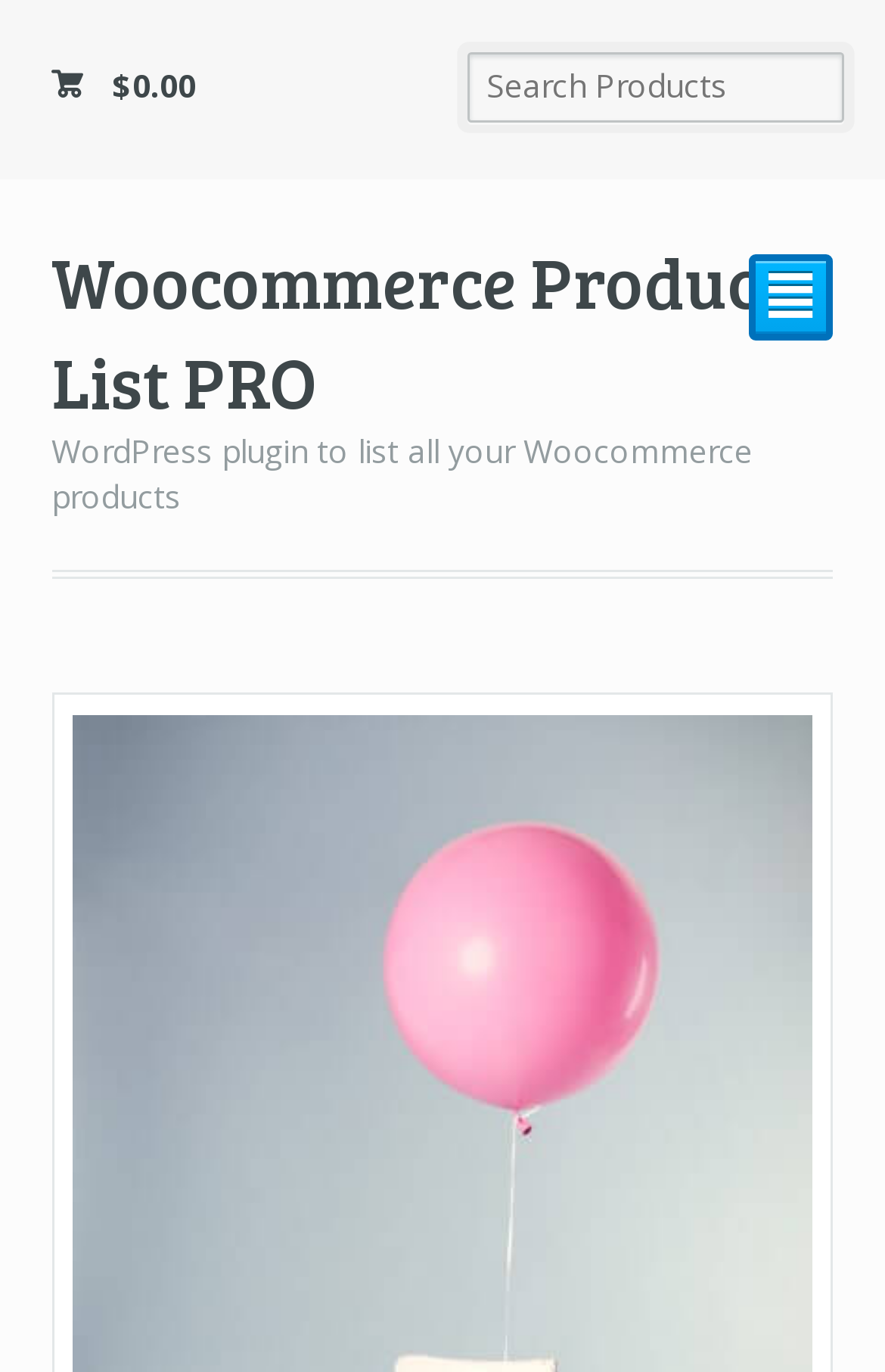Give a one-word or one-phrase response to the question: 
What is the name of the plugin?

Woocommerce Products List PRO